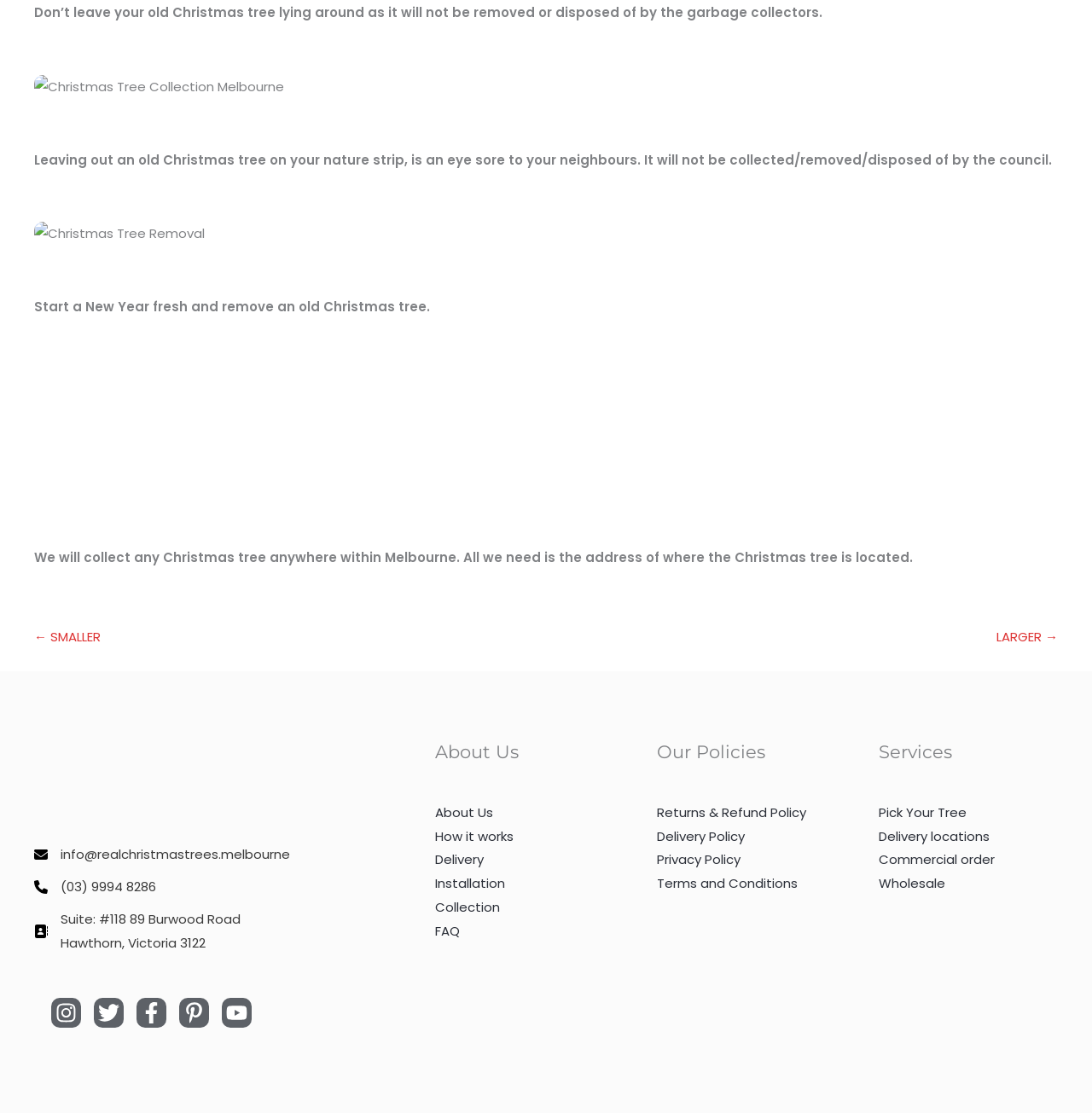Show the bounding box coordinates for the HTML element described as: "Returns & Refund Policy".

[0.602, 0.815, 0.738, 0.831]